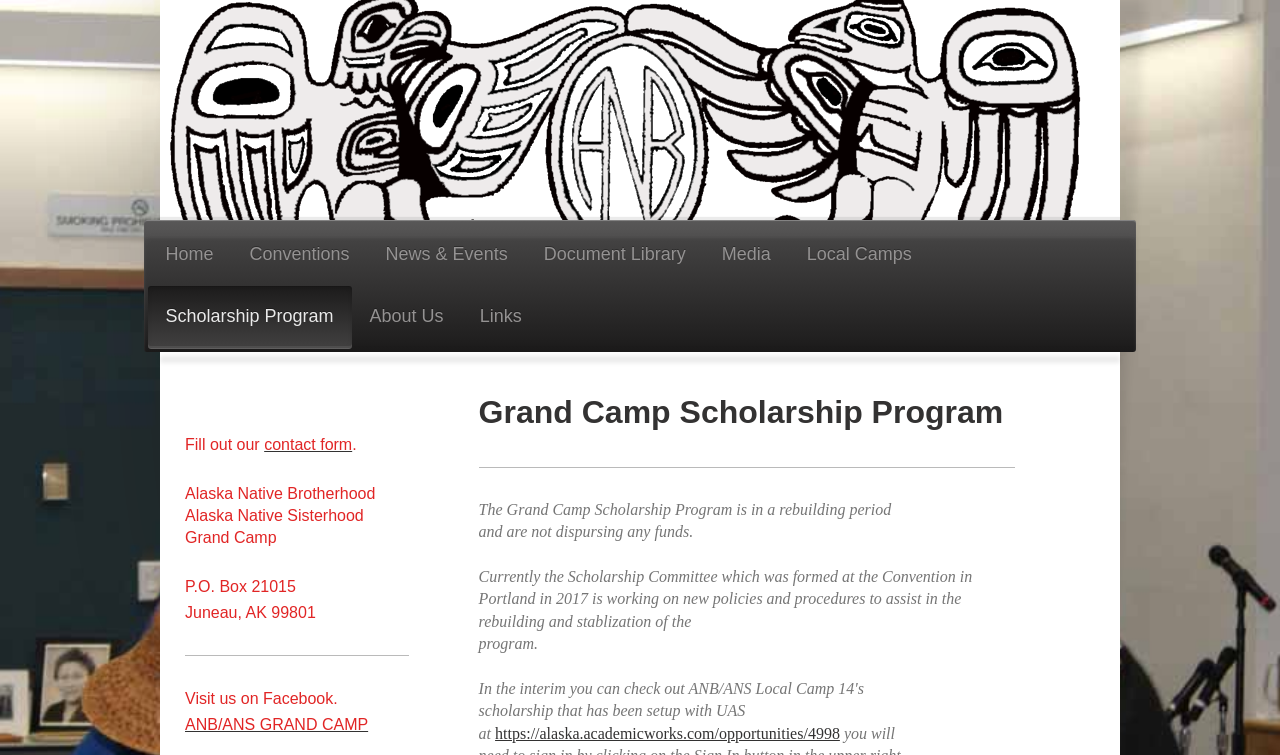What is the address of the organization?
Please ensure your answer is as detailed and informative as possible.

The webpage provides the address of the organization, which is 'P.O. Box 21015, Juneau, AK 99801'. This is located at the bottom of the webpage.